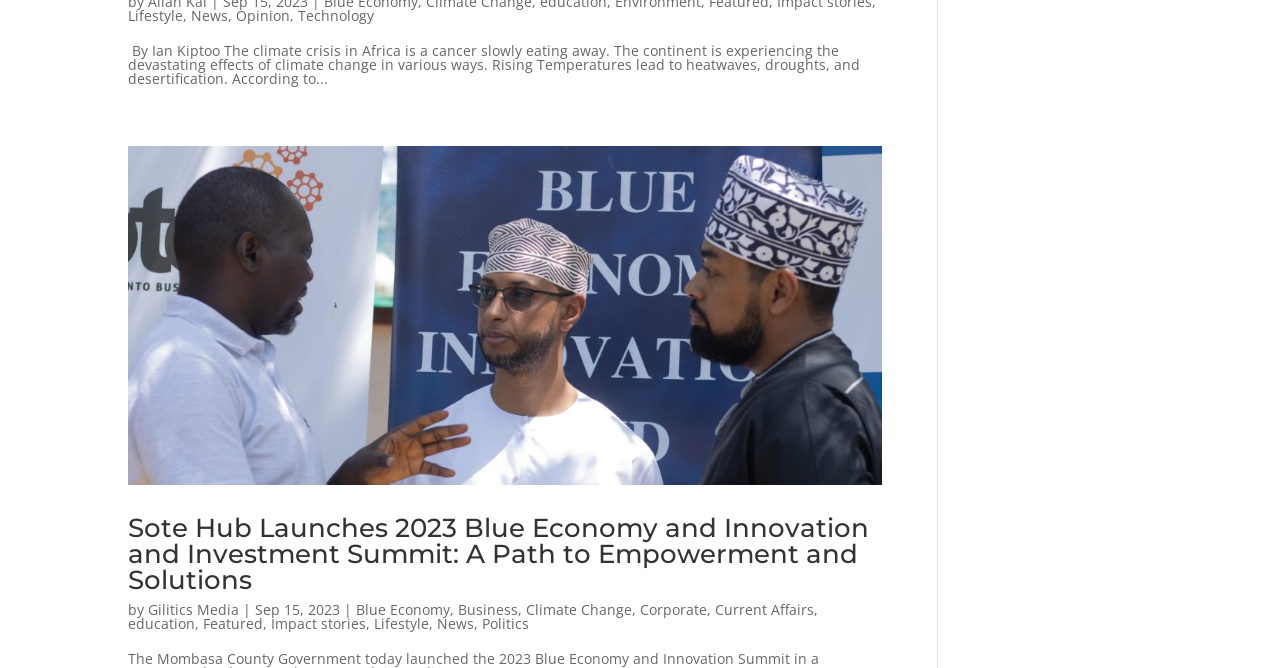What categories are related to the article?
Based on the visual details in the image, please answer the question thoroughly.

I determined the categories related to the article by reading the link elements with IDs 356, 358, 360, 362, and 364, which contain the text 'Blue Economy', 'Business', 'Climate Change', 'Corporate', and 'Current Affairs', respectively.